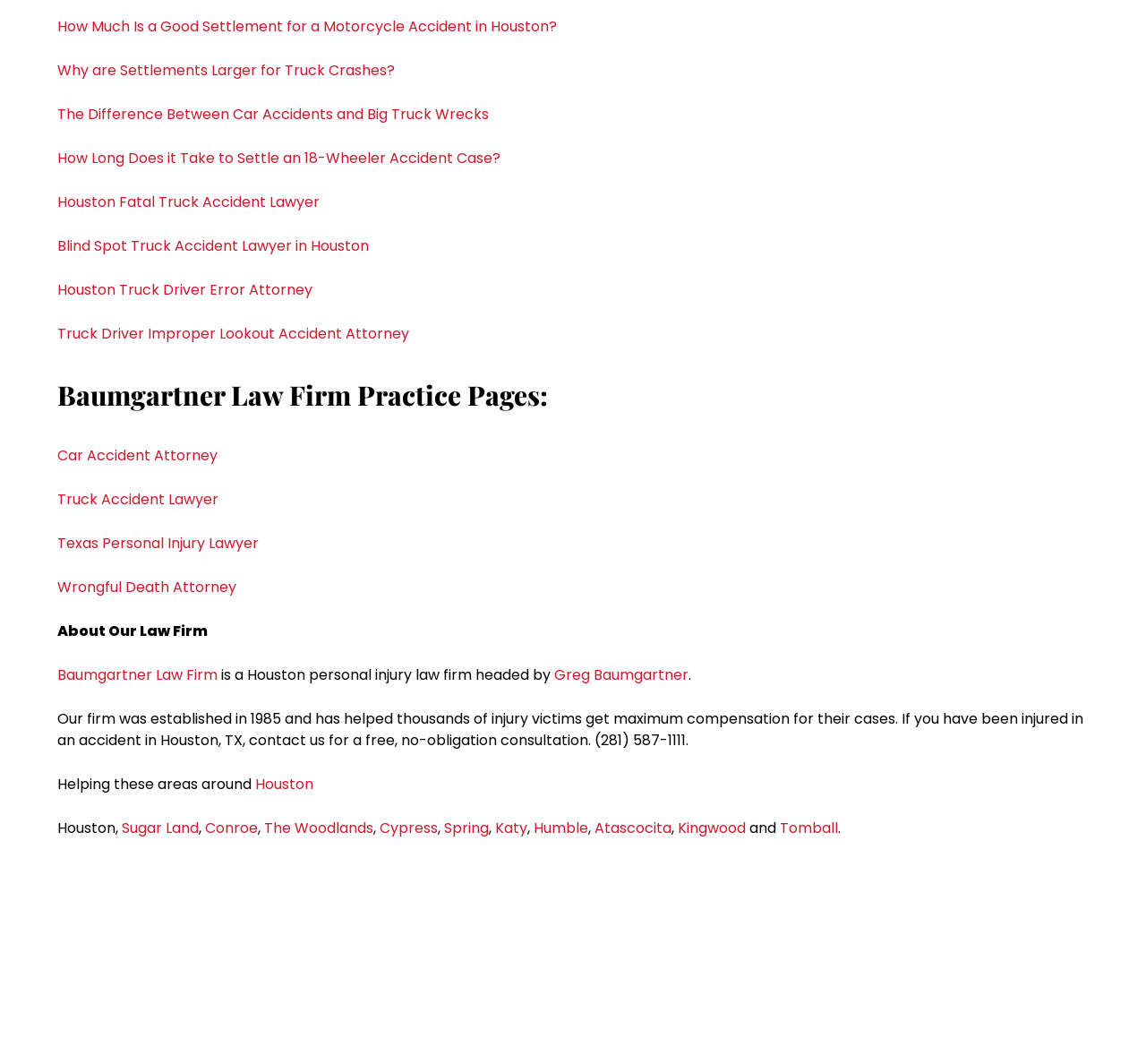Find the bounding box coordinates of the clickable area required to complete the following action: "Visit the 'Baumgartner Law Firm' page".

[0.05, 0.625, 0.19, 0.644]